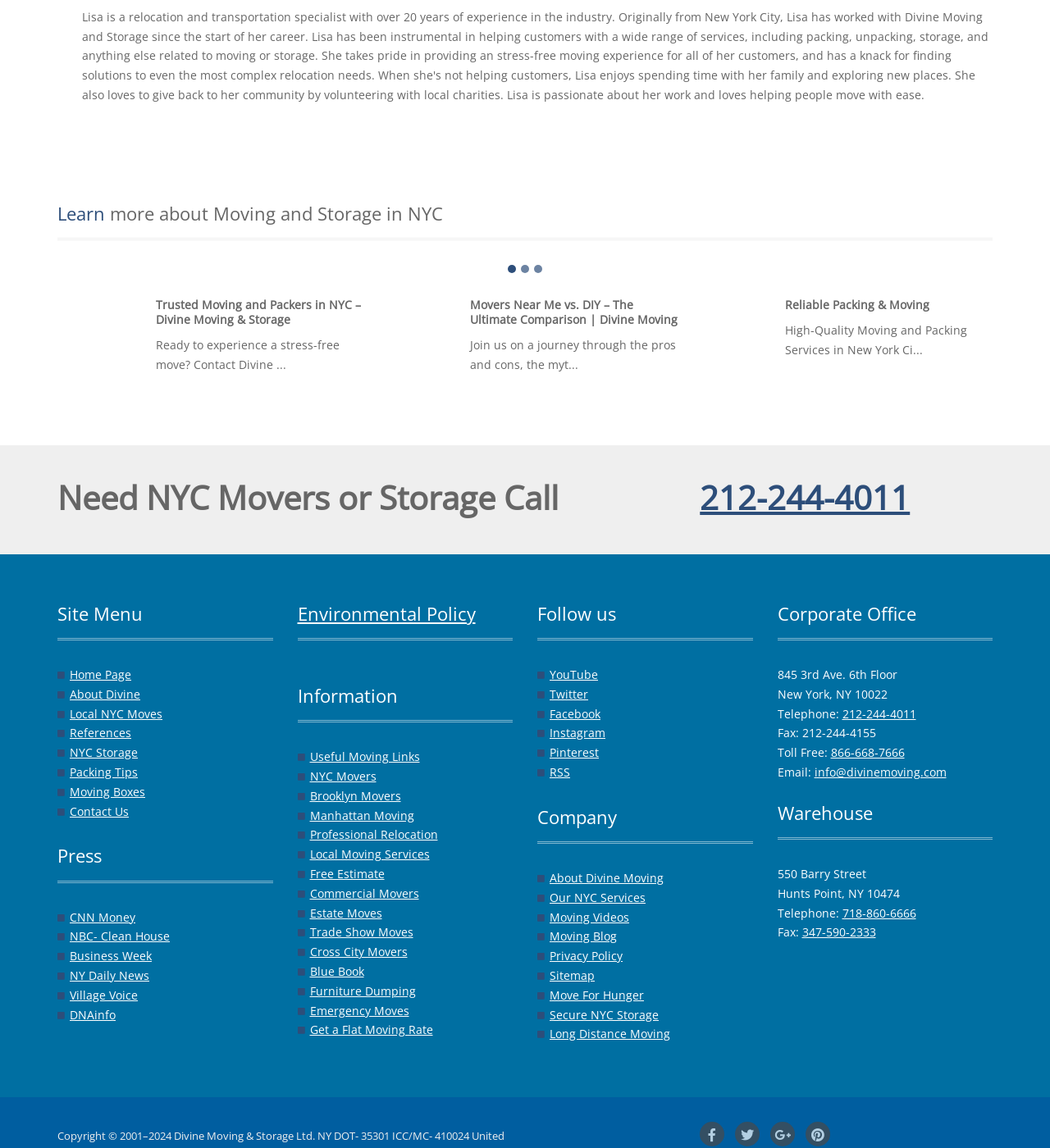Use a single word or phrase to answer the question: 
What is the name of the company providing moving and storage services?

Divine Moving & Storage